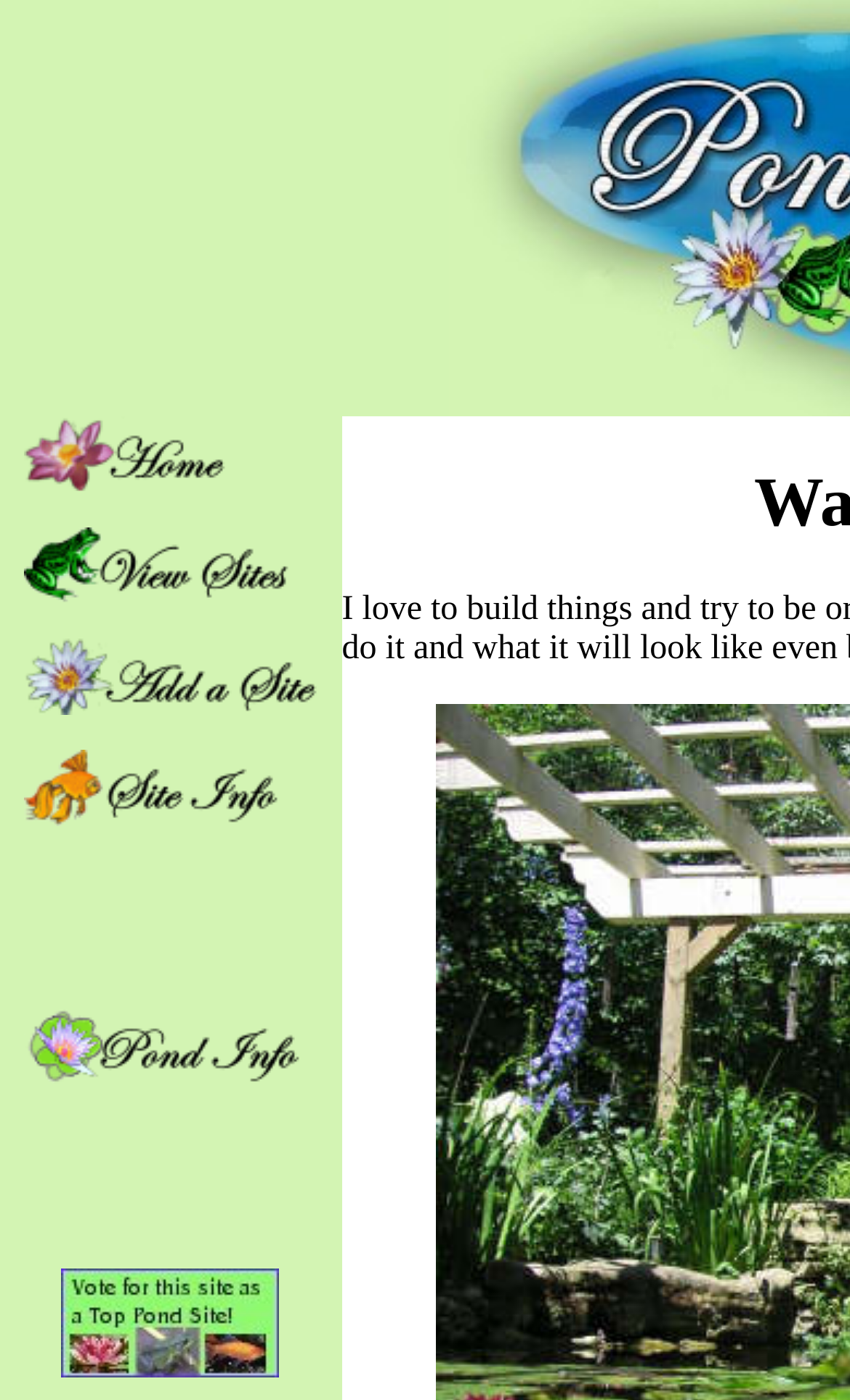Write a detailed summary of the webpage, including text, images, and layout.

This webpage is about Wayne's pond pergola, featuring multiple photos of the structure. At the top left, there are four links, each accompanied by an image, arranged vertically in a column. The links and images are closely packed, with the images taking up most of the space. 

Below these links and images, there is a small, empty static text element. Further down, there are two more links, each with an accompanying image, positioned in a similar manner to the first four. The images are the dominant feature of the webpage, taking up most of the space.